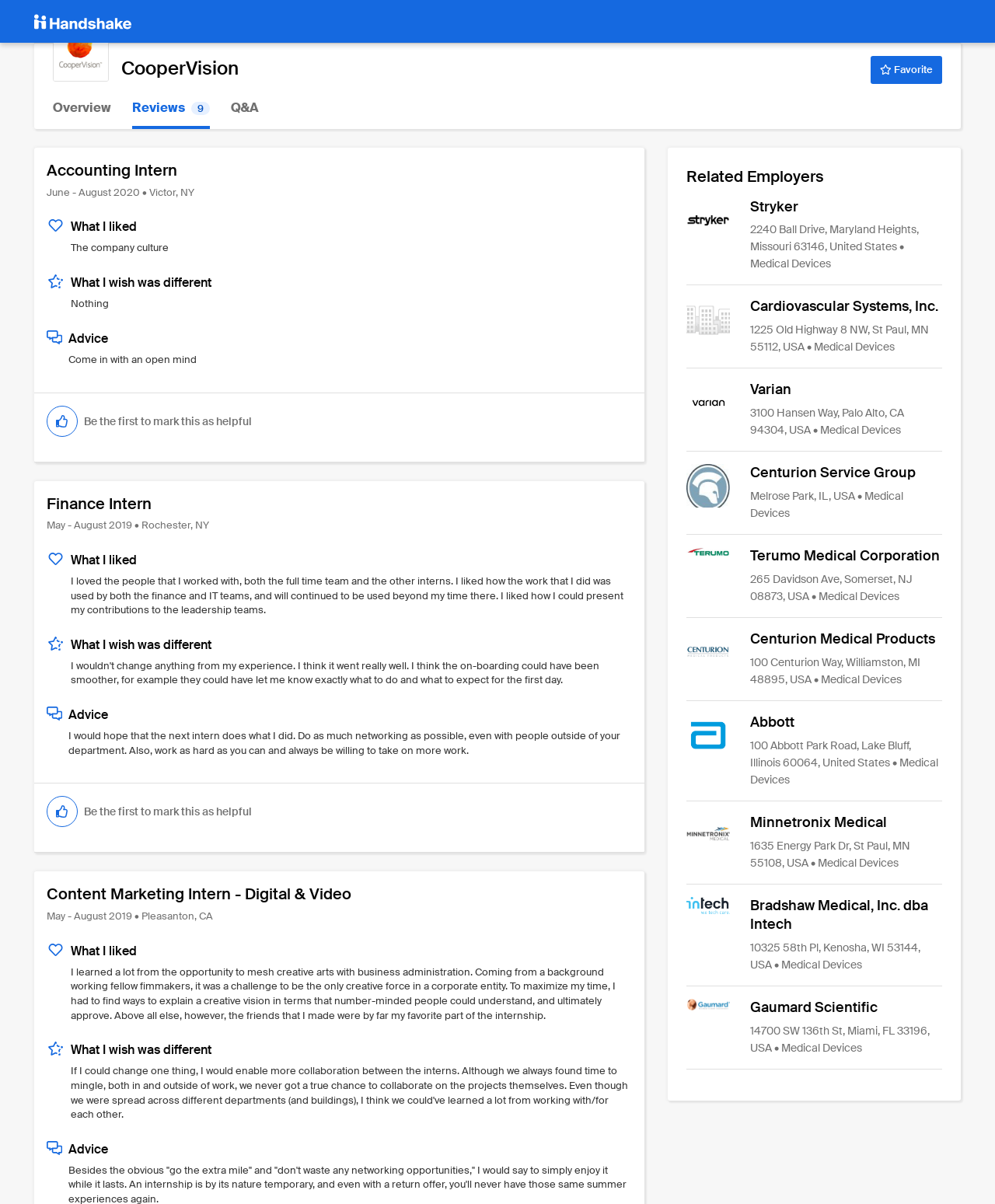Respond to the question below with a single word or phrase:
What is the advice given by the Content Marketing Intern?

Do networking and work hard